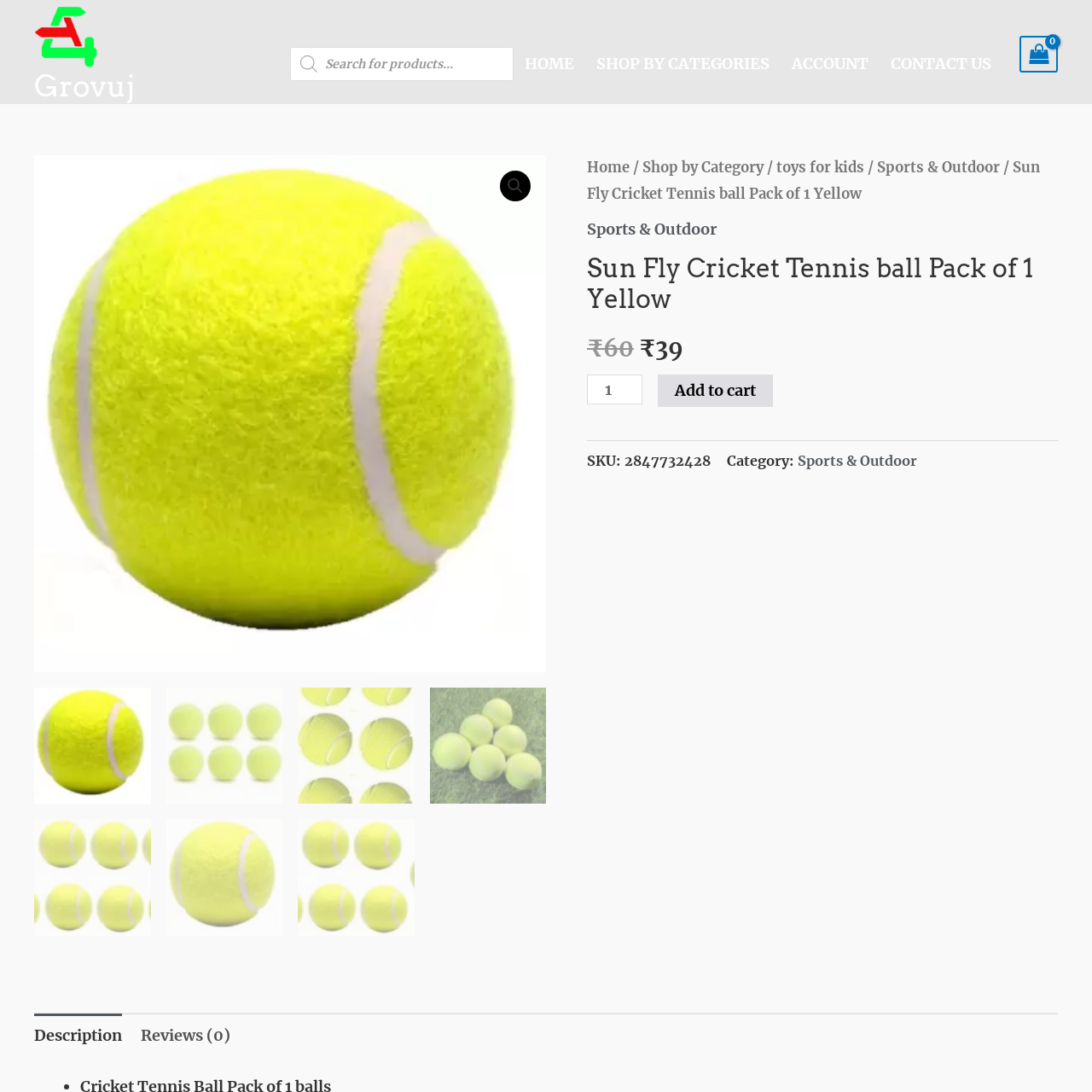Is the Sun Fly Cricket Tennis Ball suitable for beginners?  
Inspect the image within the red boundary and offer a detailed explanation grounded in the visual information present in the image.

The caption states that the product is 'appealing to both beginners and enthusiasts alike', implying that it is designed to be accessible and enjoyable for individuals of varying skill levels, including those who are new to recreational cricket play.